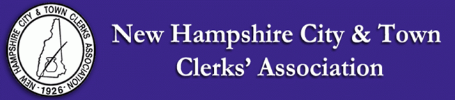What is the shape of the emblem? Using the information from the screenshot, answer with a single word or phrase.

Circular